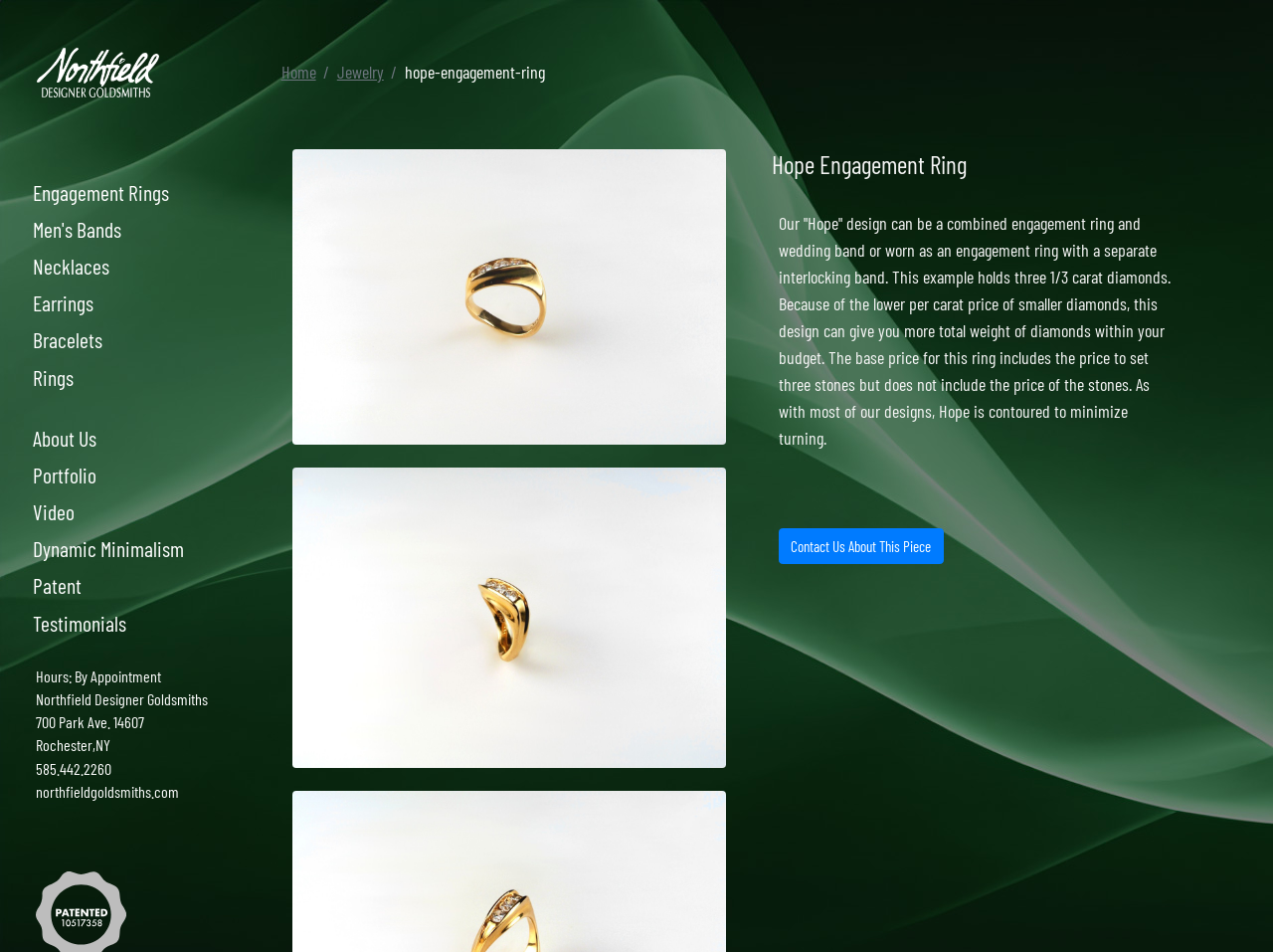Using the information in the image, give a detailed answer to the following question: What is the purpose of the 'Contact Us About This Piece' button?

I found a button element with the text 'Contact Us About This Piece' which is likely used to contact Northfield Designer Goldsmiths about the Hope Engagement Ring featured on this page.